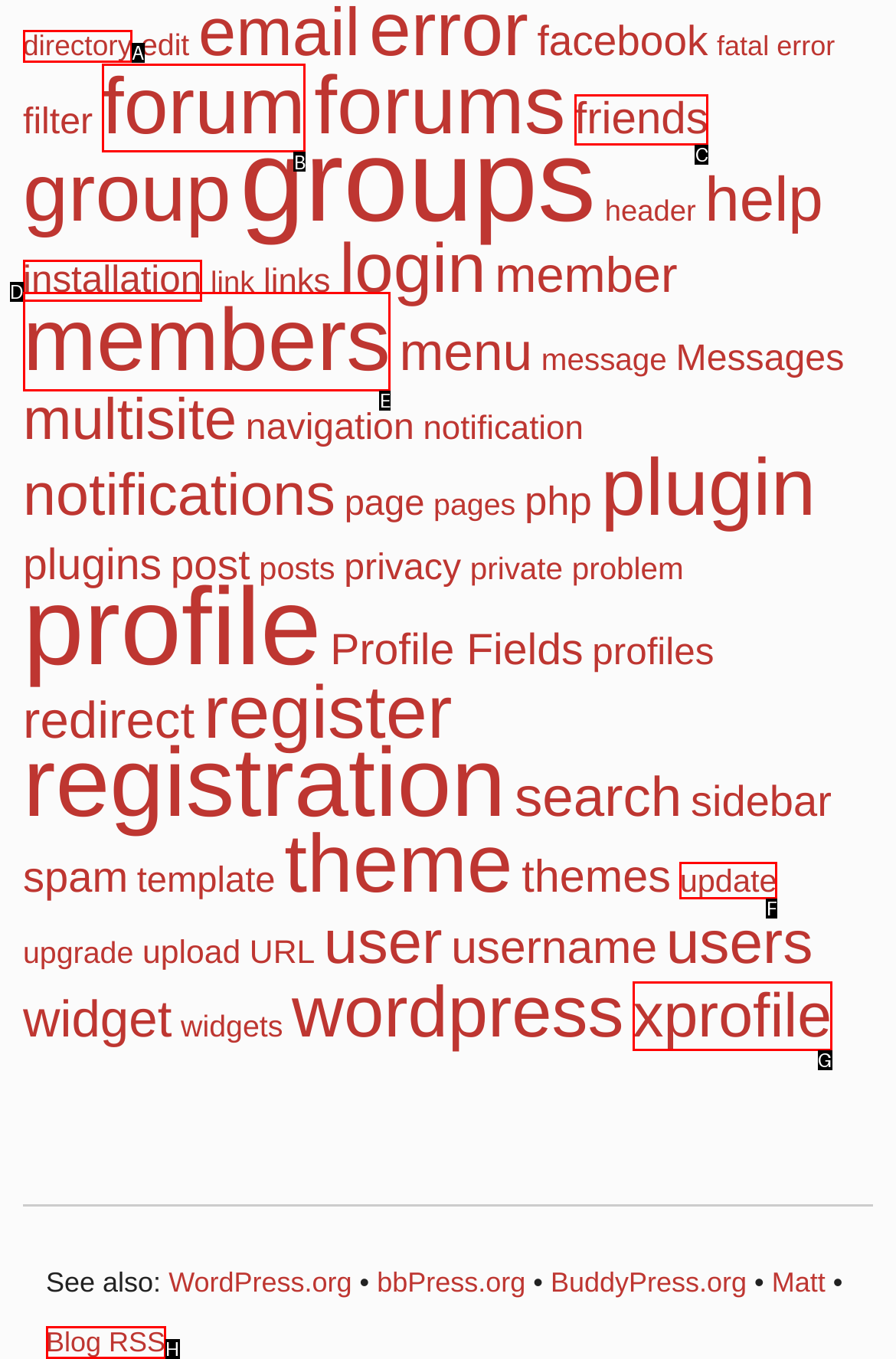Which choice should you pick to execute the task: Explore 'Bluesky'
Respond with the letter associated with the correct option only.

None